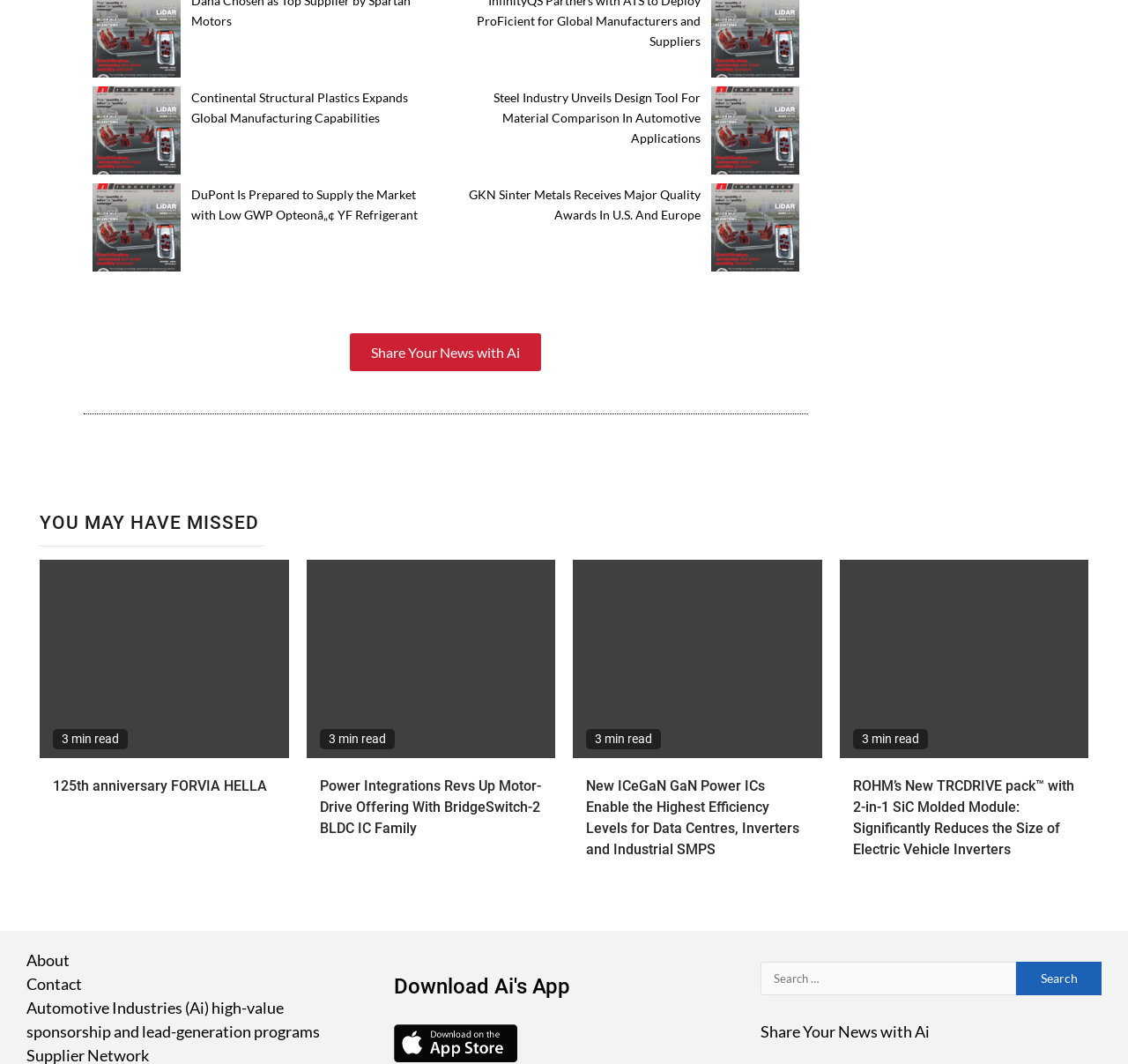Determine the bounding box coordinates of the region I should click to achieve the following instruction: "Read news about Continental Structural Plastics". Ensure the bounding box coordinates are four float numbers between 0 and 1, i.e., [left, top, right, bottom].

[0.17, 0.084, 0.362, 0.117]